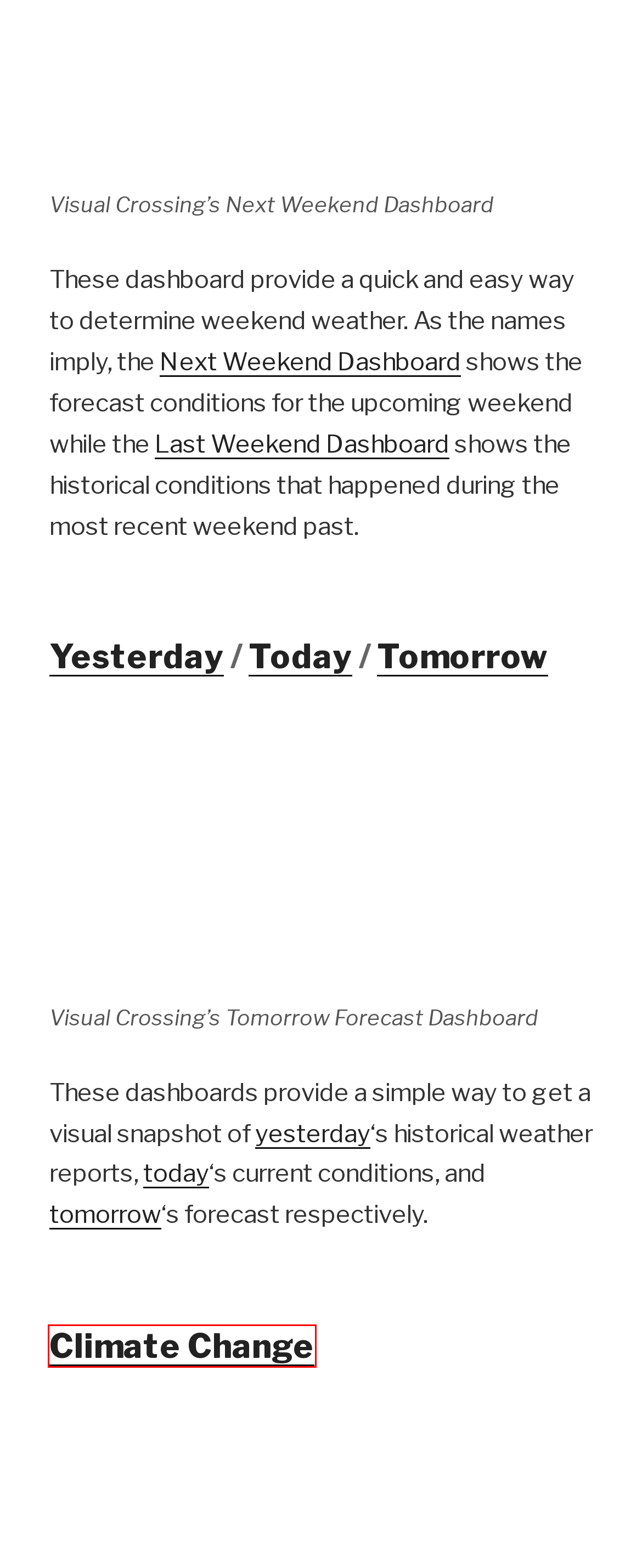You have a screenshot of a webpage with a red bounding box around an element. Select the webpage description that best matches the new webpage after clicking the element within the red bounding box. Here are the descriptions:
A. What's My Climate Change? | Visual Crossing
B. Weather Tomorrow for any location | Visual Crossing
C. Timeline Weather API – Visual Crossing Weather
D. Record-Setting Heat Wave Hits Vietnam and Southeast Asia – Visual Crossing Weather
E. Weather Data & Weather API | Visual Crossing
F. Weather Last Weekend | Visual Crossing
G. Weather Yesterday for any location | Visual Crossing
H. Weather Today for any location | Visual Crossing

A